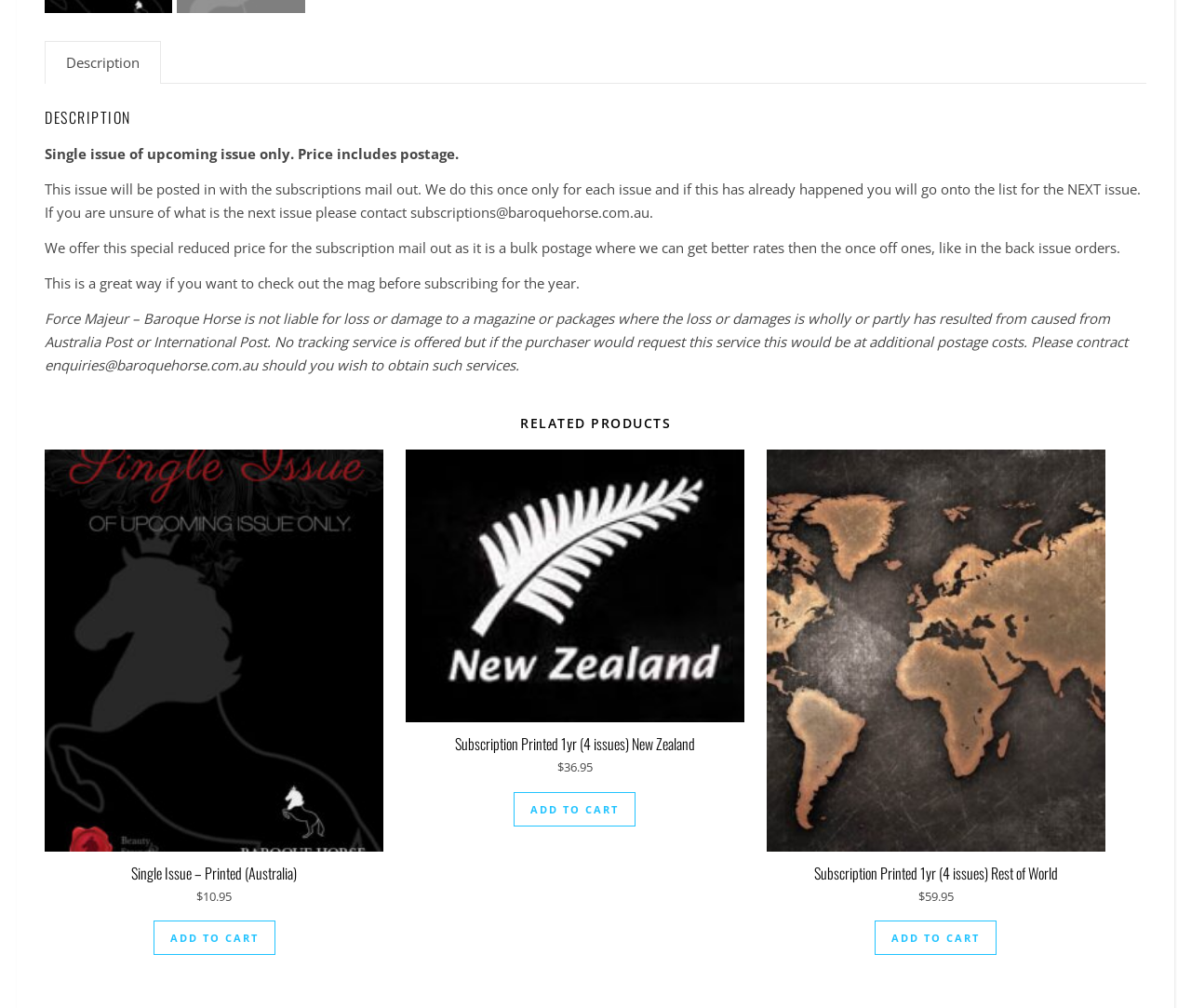Please identify the bounding box coordinates of the area that needs to be clicked to follow this instruction: "View related products".

[0.038, 0.411, 0.962, 0.429]